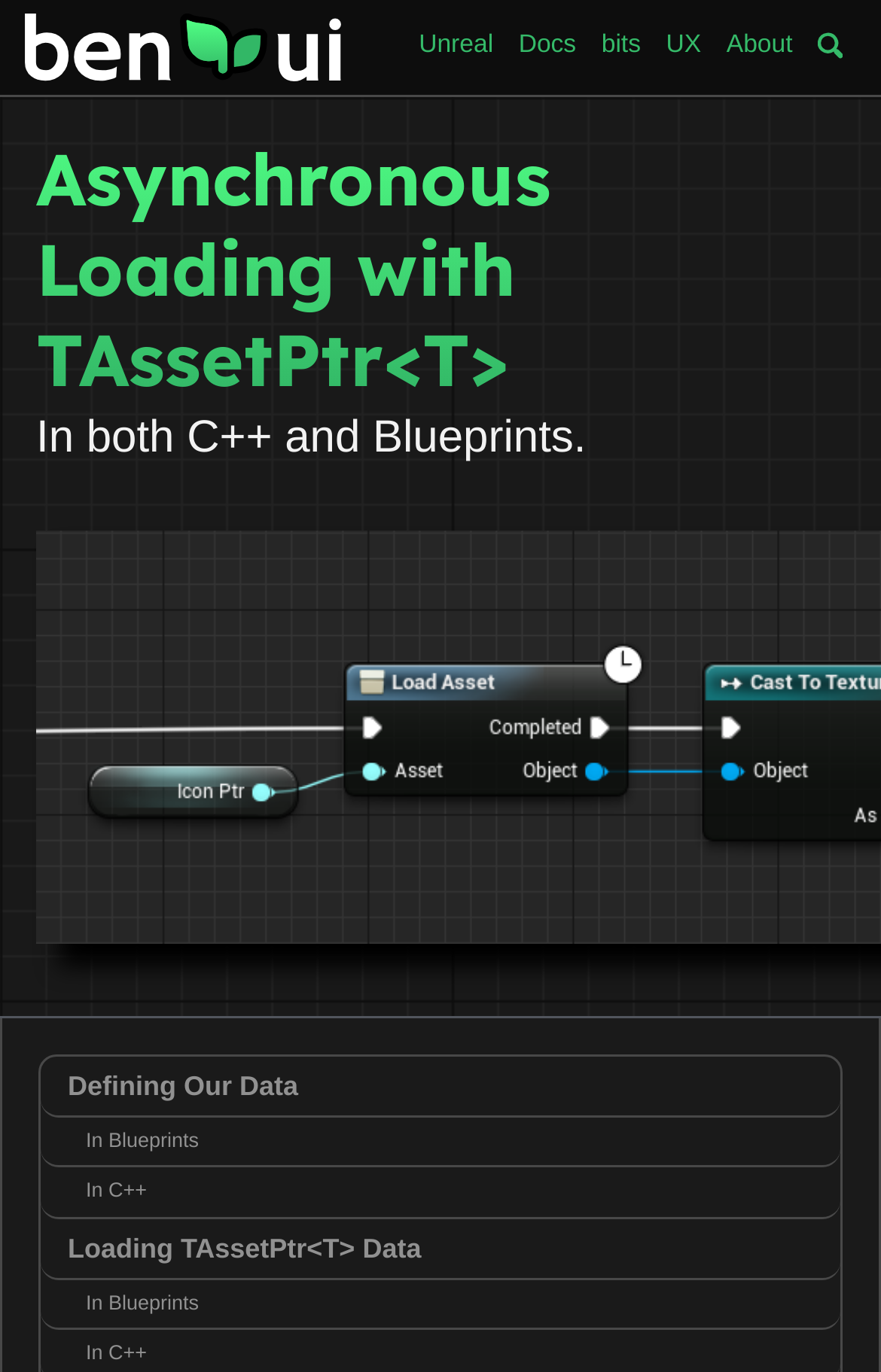Determine the bounding box coordinates of the section to be clicked to follow the instruction: "learn about In Blueprints". The coordinates should be given as four float numbers between 0 and 1, formatted as [left, top, right, bottom].

[0.046, 0.814, 0.954, 0.851]